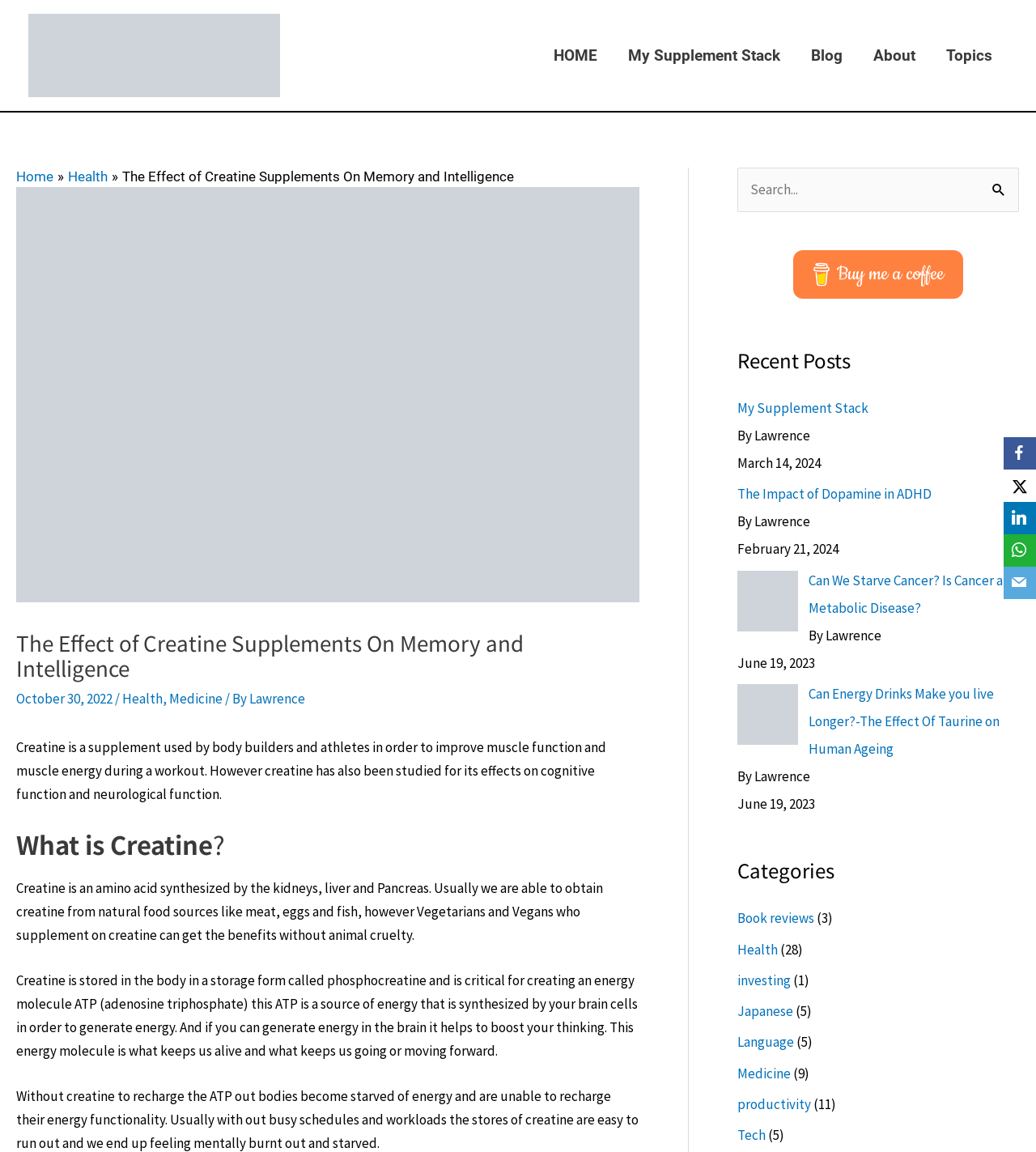What is the effect of low creatine levels on the body?
Please provide an in-depth and detailed response to the question.

According to the webpage, without creatine to recharge ATP, our bodies become starved of energy and are unable to recharge their energy functionality, leading to mental burnout and energy starvation.